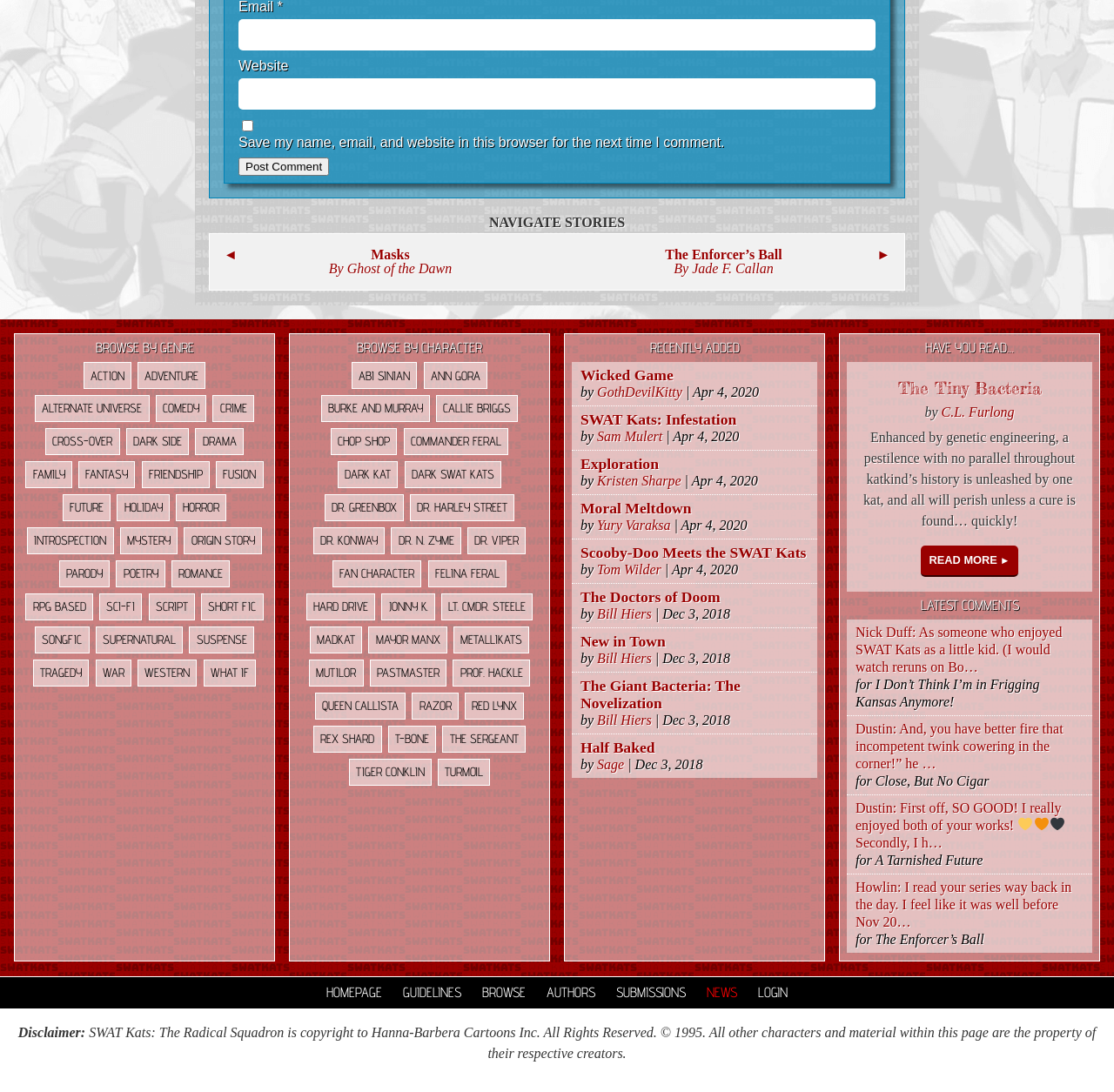Locate the bounding box coordinates of the UI element described by: "Bill Hiers". The bounding box coordinates should consist of four float numbers between 0 and 1, i.e., [left, top, right, bottom].

[0.536, 0.596, 0.585, 0.61]